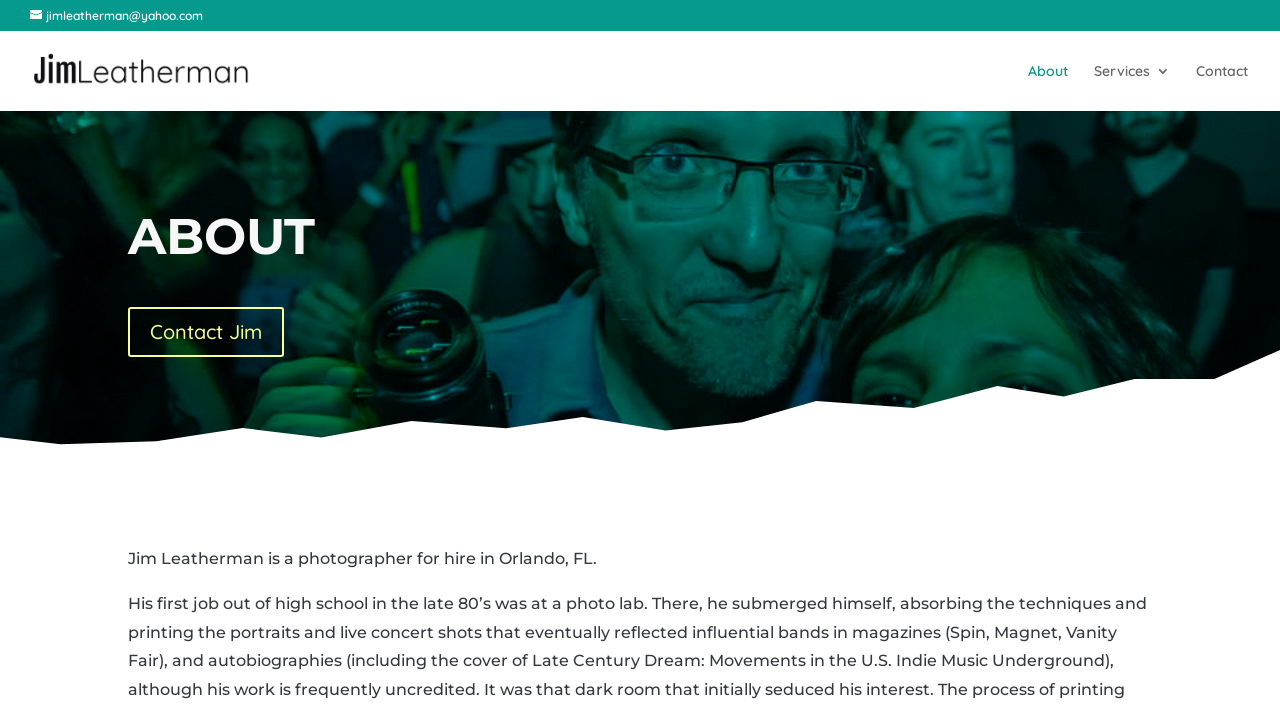Please reply to the following question with a single word or a short phrase:
Where is the photographer based?

Orlando, FL